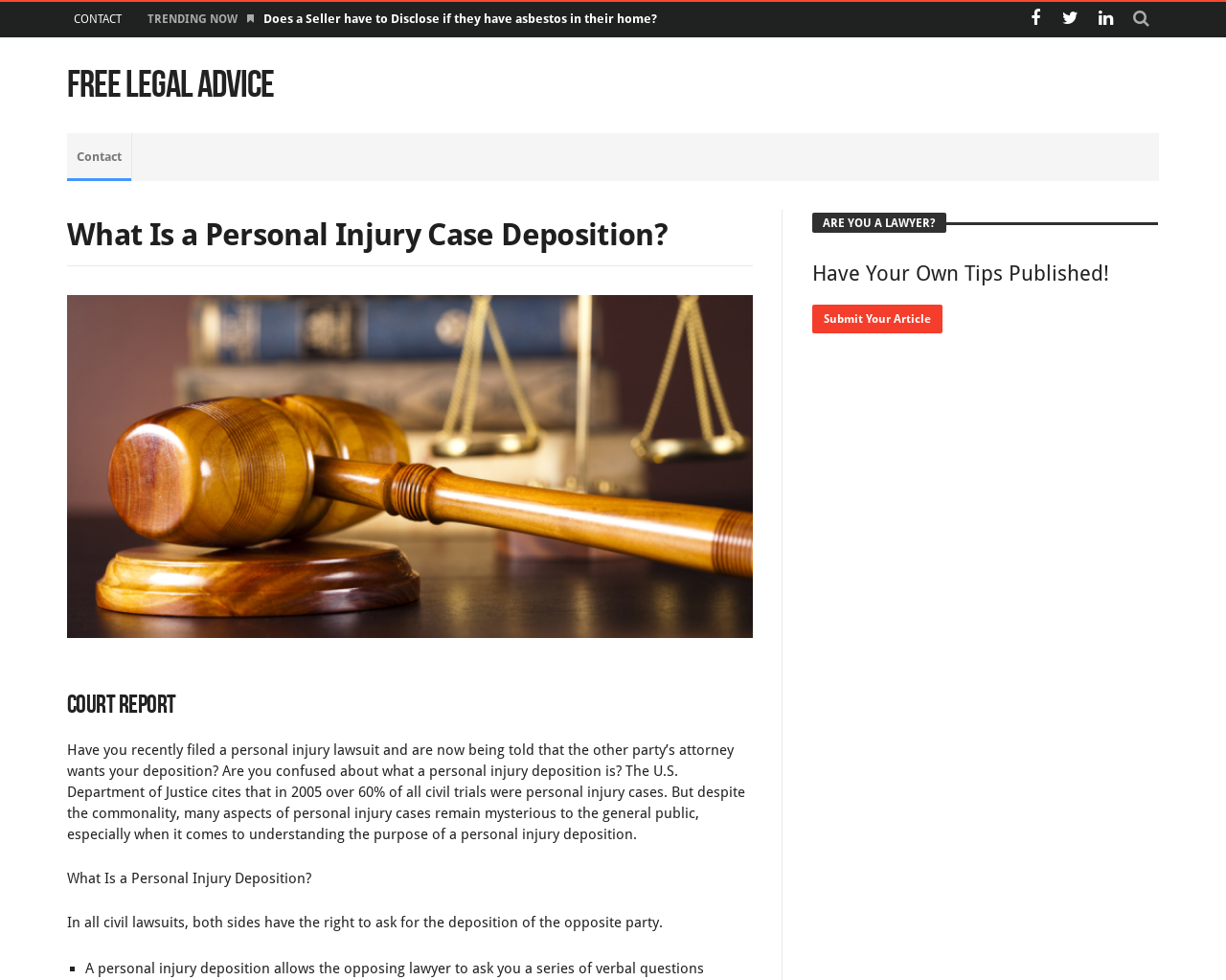Locate the bounding box coordinates of the element that should be clicked to fulfill the instruction: "Click Free Legal Advice".

[0.055, 0.067, 0.223, 0.107]